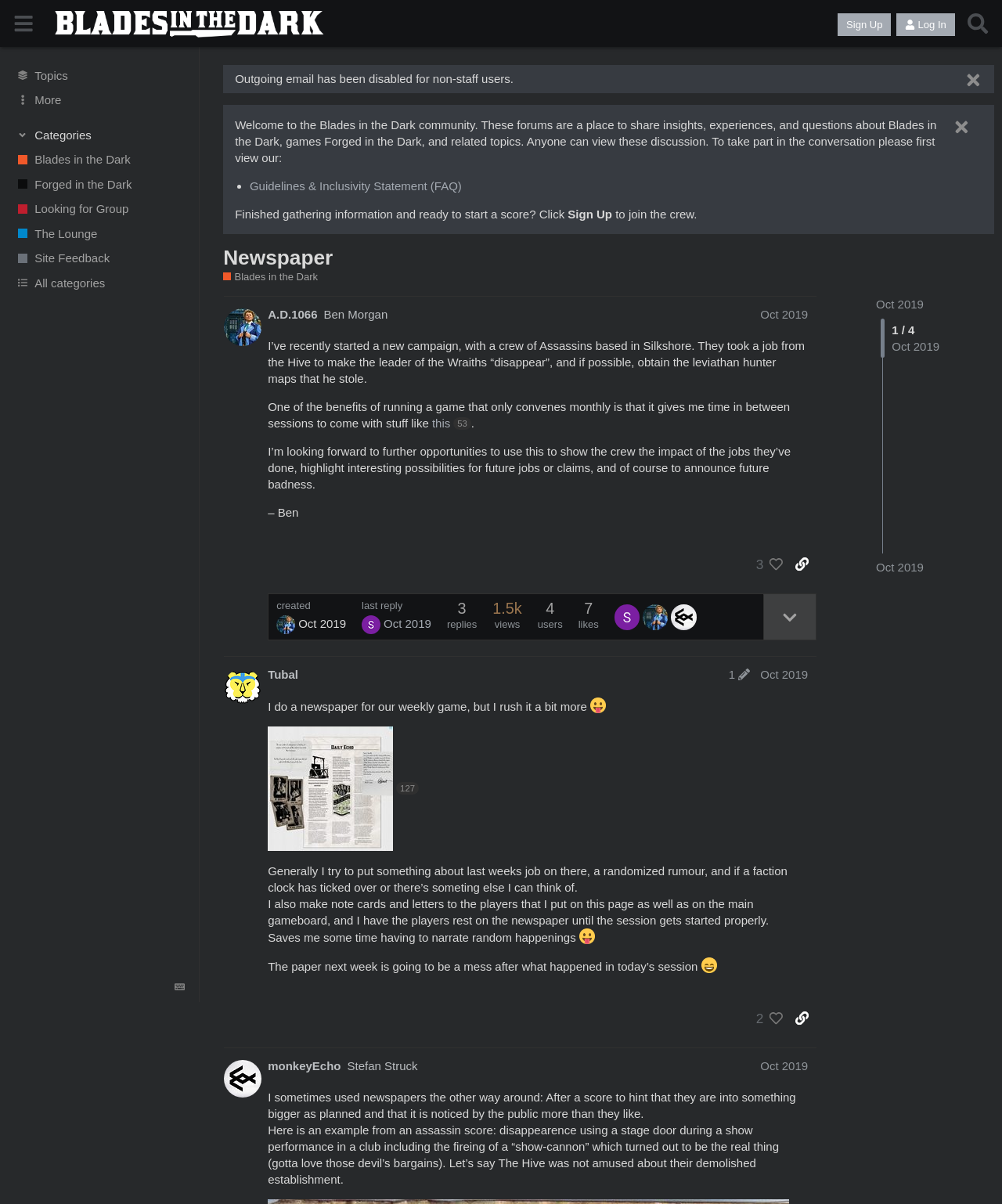Please identify the bounding box coordinates of the clickable area that will allow you to execute the instruction: "Click the 'Sign Up' button".

[0.836, 0.011, 0.889, 0.03]